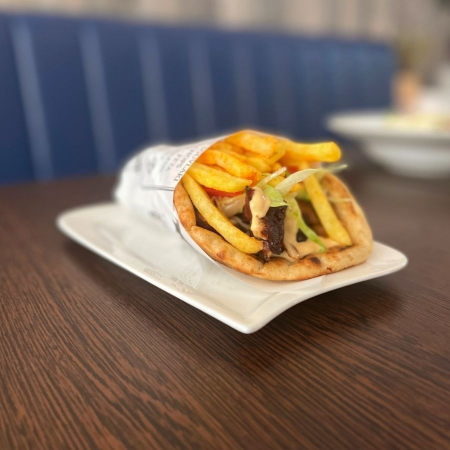Explain what is happening in the image with as much detail as possible.

The image showcases a mouthwatering Greek pita wrap served on a sleek white plate. This tasty dish is filled with juicy meat, crunchy French fries, fresh lettuce, and a drizzle of creamy sauce, all enveloped in a warm, soft pita bread. The wrap is presented in a casual yet inviting manner, perfect for showcasing the vibrant flavors of Greek cuisine. The background features a subtle hint of a cozy dining environment, enhancing the appeal of this authentic meal from Miss Pita, a beloved restaurant in Southampton known for its delicious, freshly prepared Greek dishes.